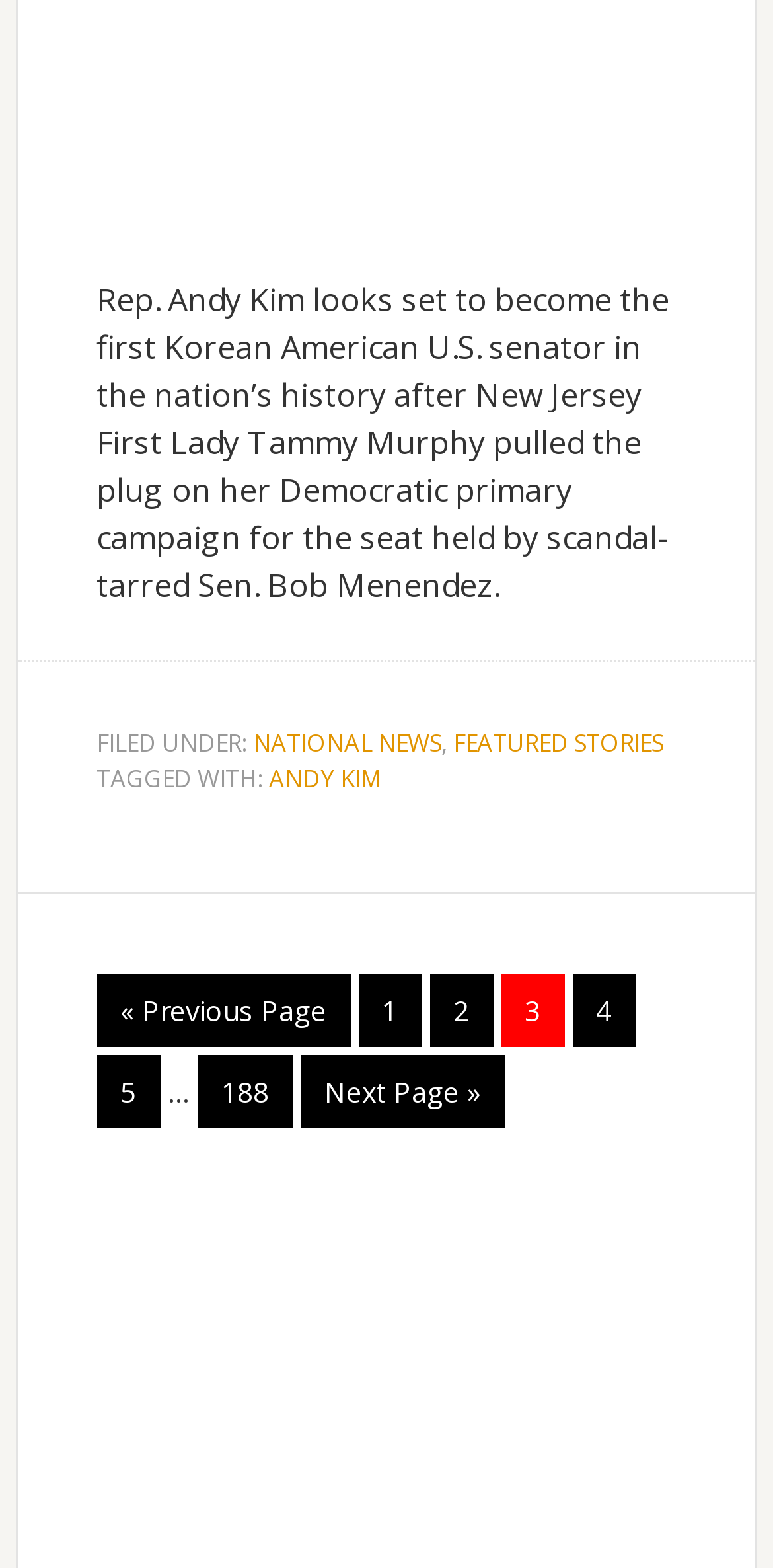Please analyze the image and give a detailed answer to the question:
Who is mentioned in the article besides Andy Kim?

The article mentions 'New Jersey First Lady Tammy Murphy' in the first sentence, indicating that Tammy Murphy is mentioned in the article besides Andy Kim.